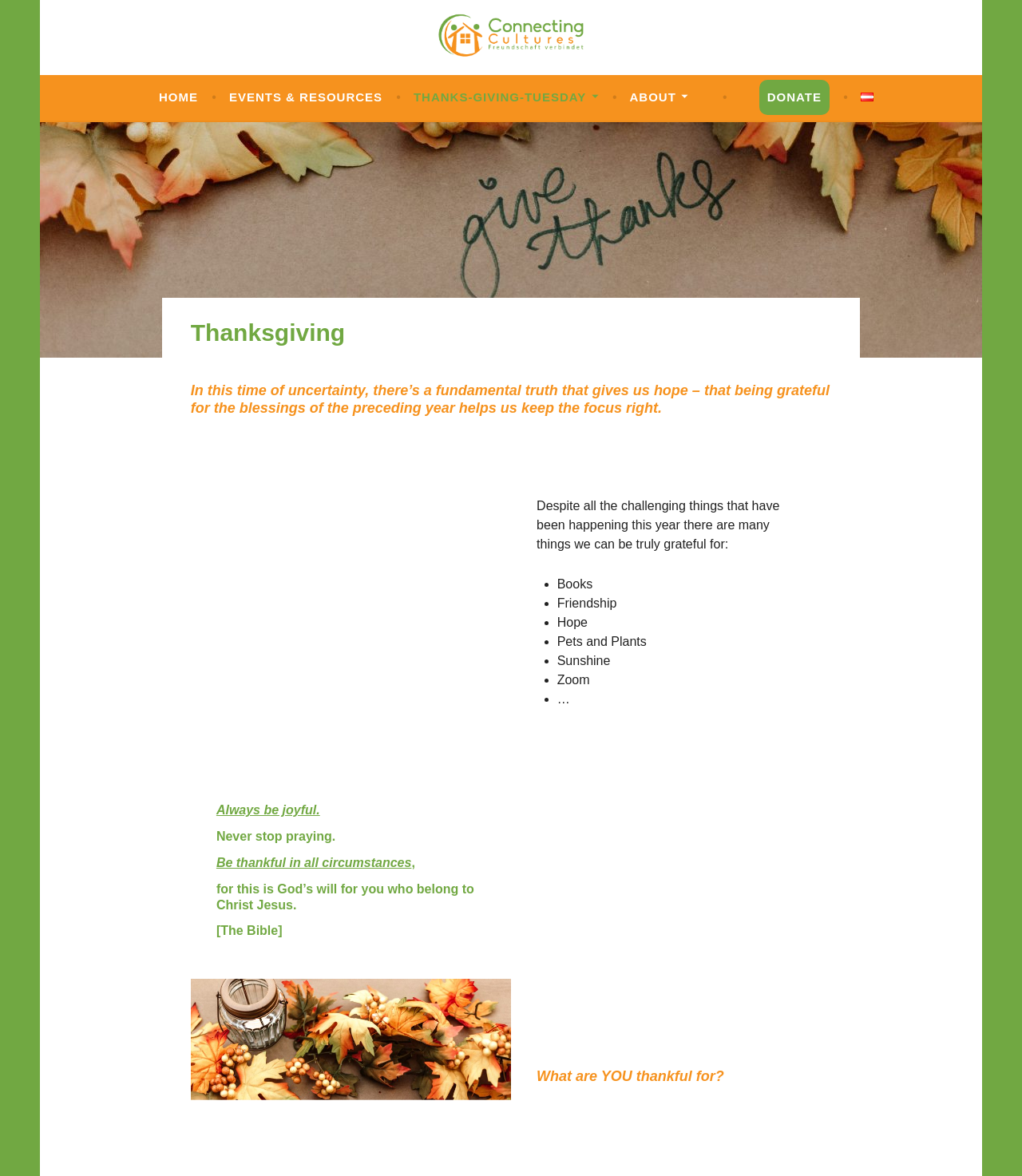Analyze the image and give a detailed response to the question:
What is the tone of the webpage?

The webpage has a positive tone as it talks about being grateful, joyful, and thankful, and also mentions things that people can be thankful for, such as books, friendship, and sunshine.